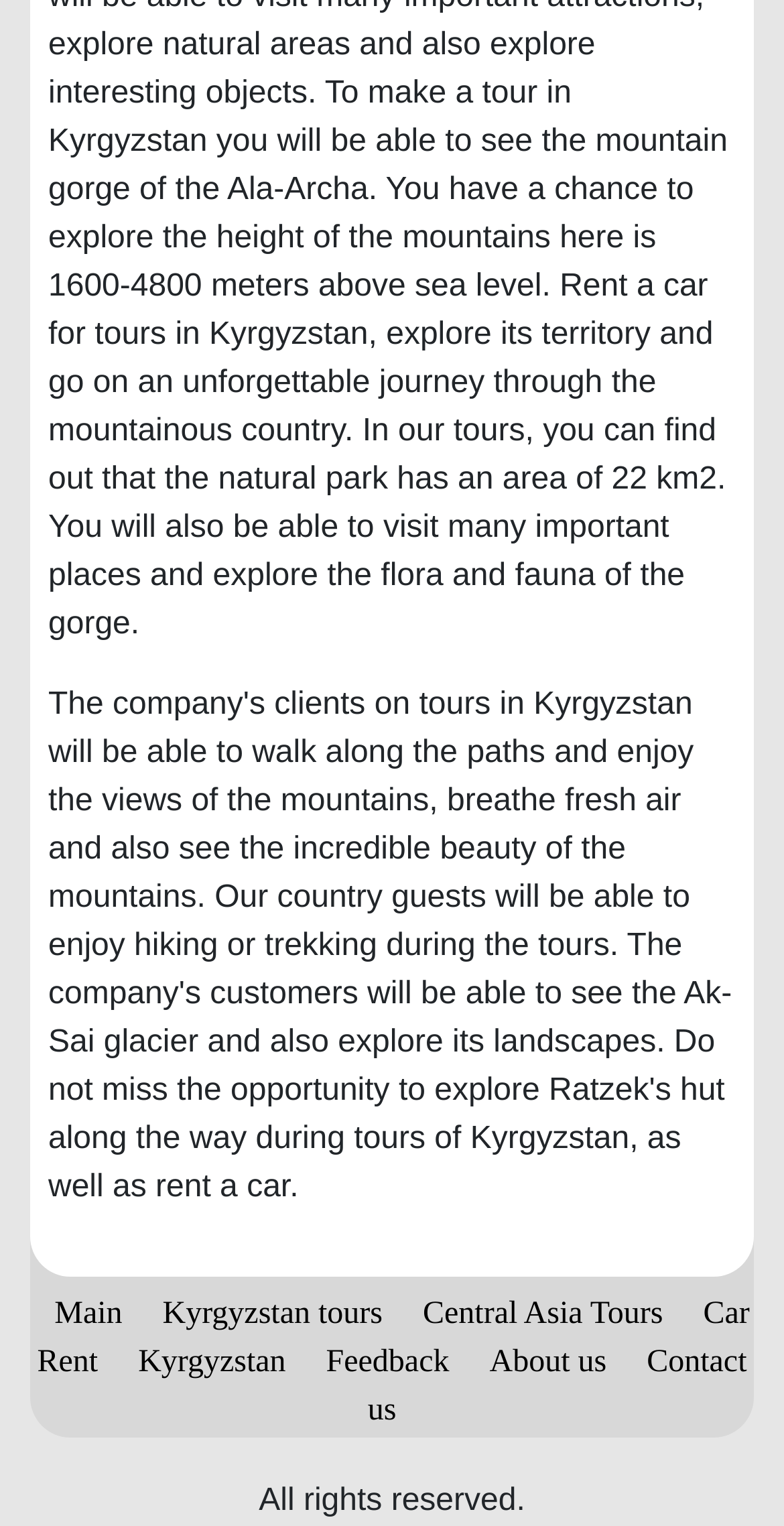Predict the bounding box coordinates of the UI element that matches this description: "Blog". The coordinates should be in the format [left, top, right, bottom] with each value between 0 and 1.

None